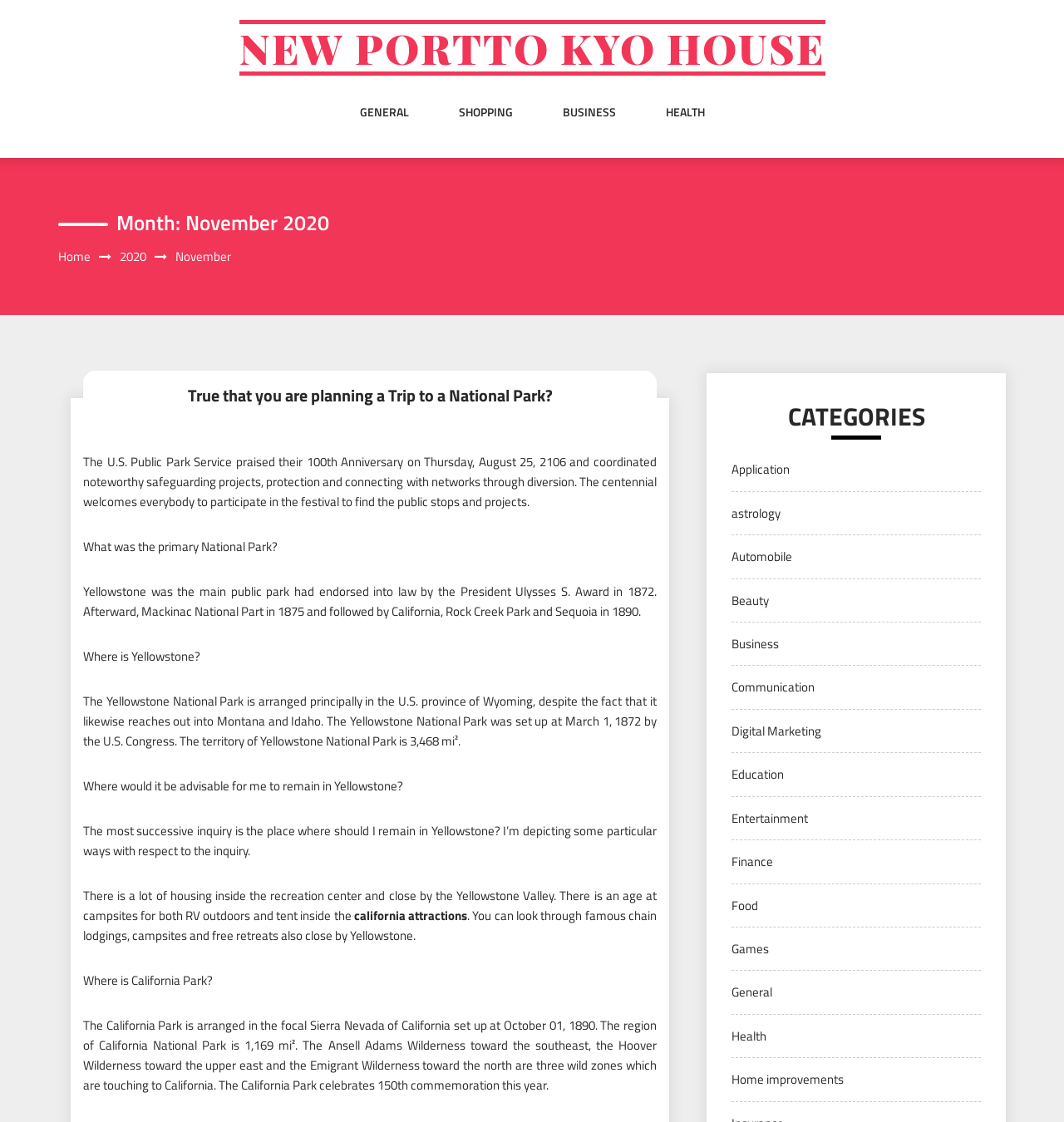Answer with a single word or phrase: 
How many links are there under 'Month: November 2020'?

3